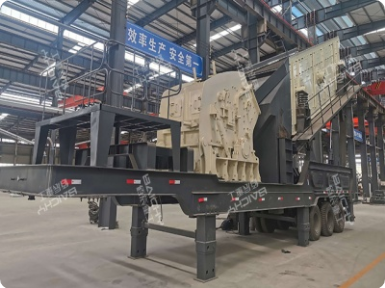Give a concise answer using only one word or phrase for this question:
What is the color scheme of the crushing unit?

Beige and black